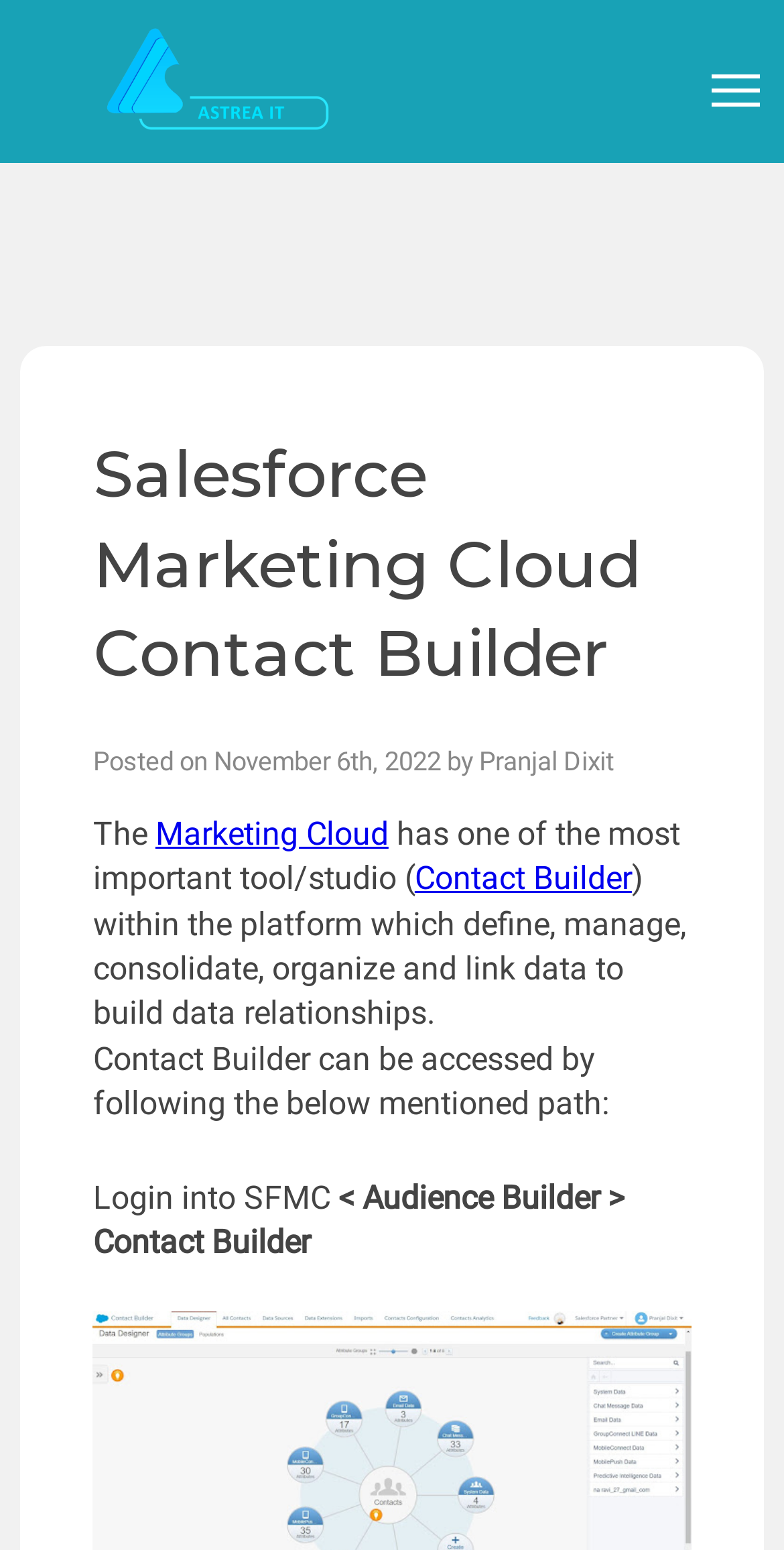Who is the author of the post?
Answer the question in as much detail as possible.

The author's name is mentioned in the static text 'by Pranjal Dixit' which is located below the heading 'Salesforce Marketing Cloud Contact Builder'.